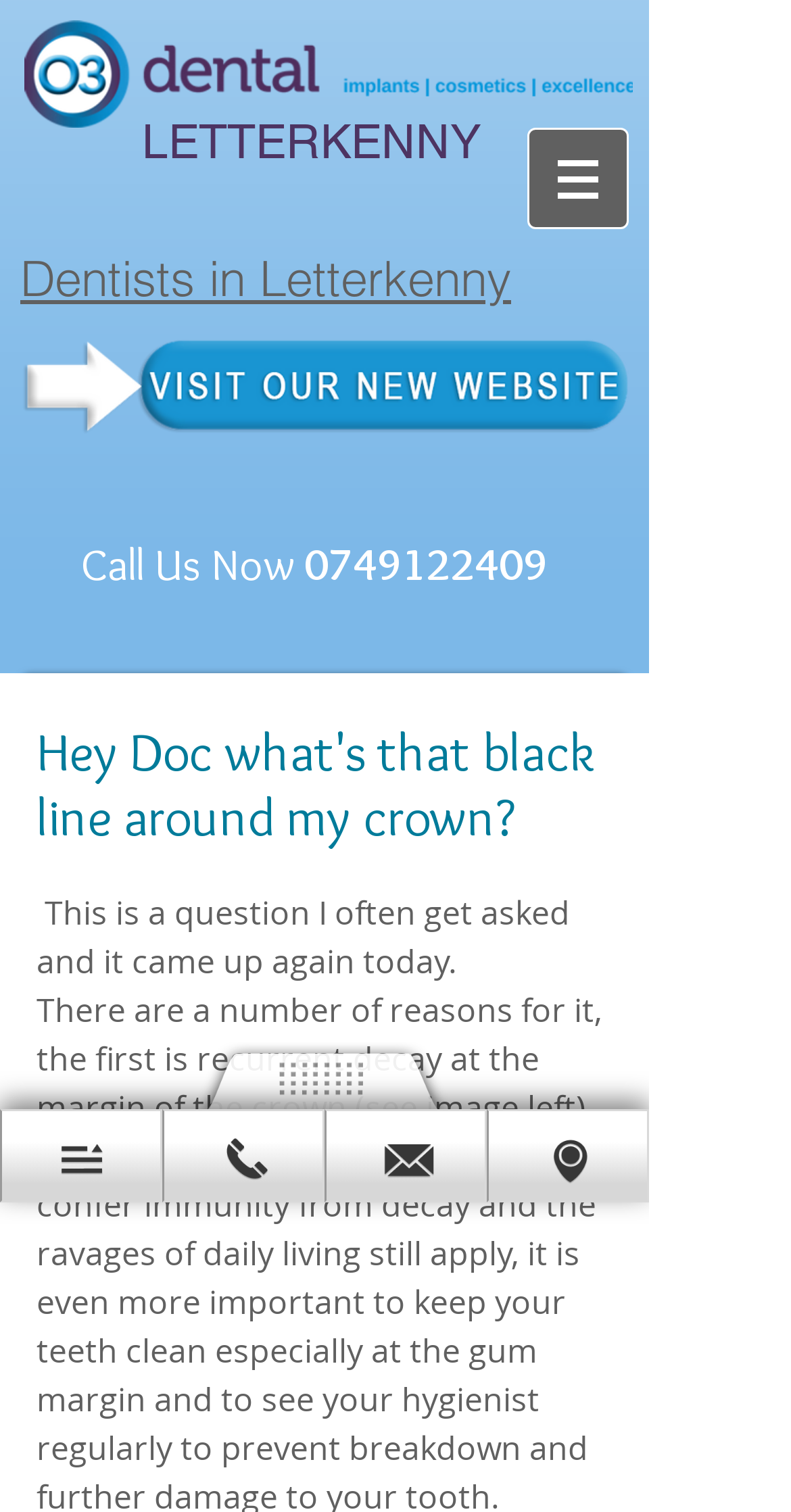What is the location of the dentists?
Please use the image to provide a one-word or short phrase answer.

Letterkenny